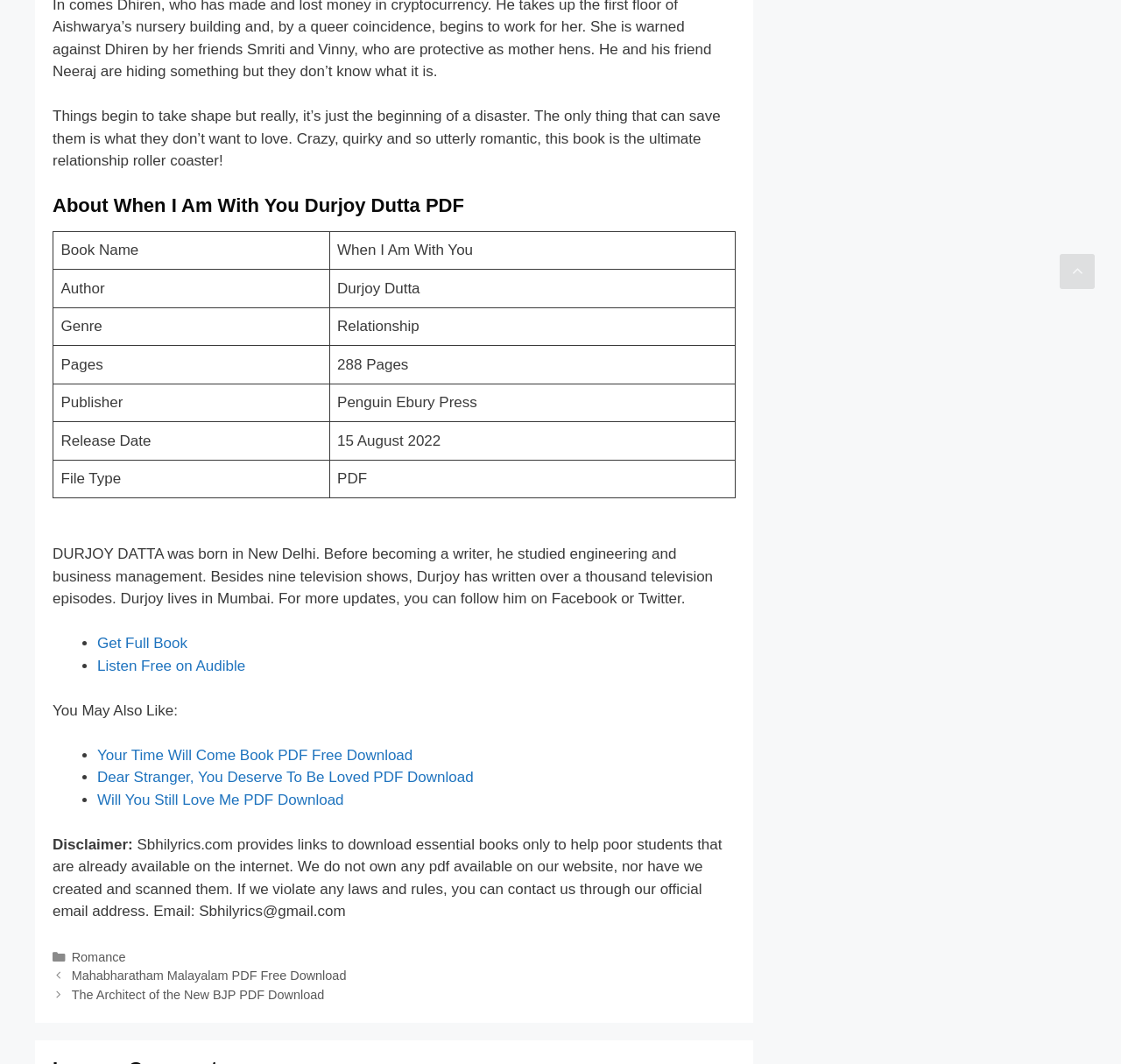Bounding box coordinates are given in the format (top-left x, top-left y, bottom-right x, bottom-right y). All values should be floating point numbers between 0 and 1. Provide the bounding box coordinate for the UI element described as: parent_node: Comment name="author" placeholder="Name *"

[0.047, 0.512, 0.316, 0.551]